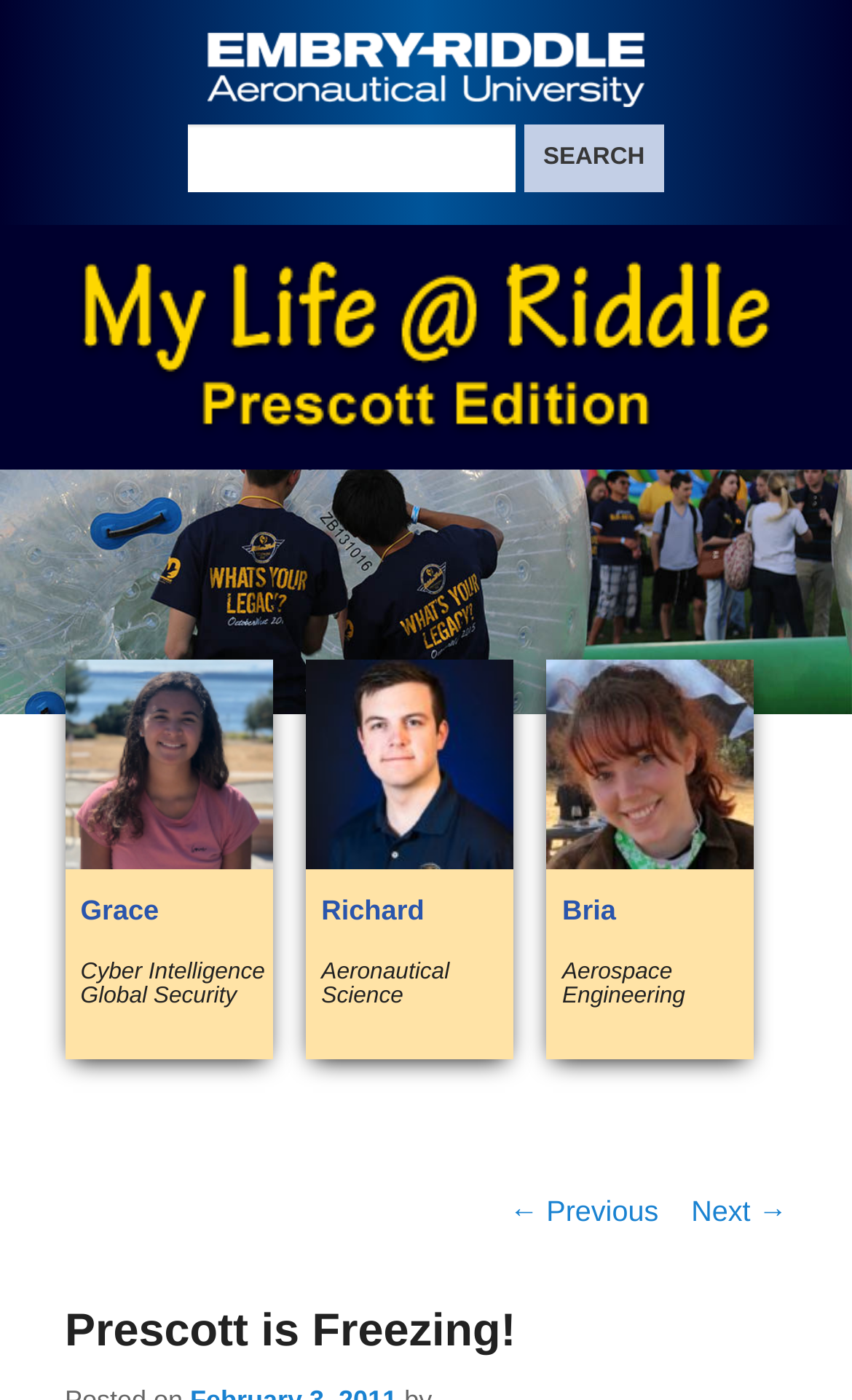Determine the bounding box for the UI element that matches this description: "RichardAeronautical Science".

[0.359, 0.472, 0.603, 0.757]